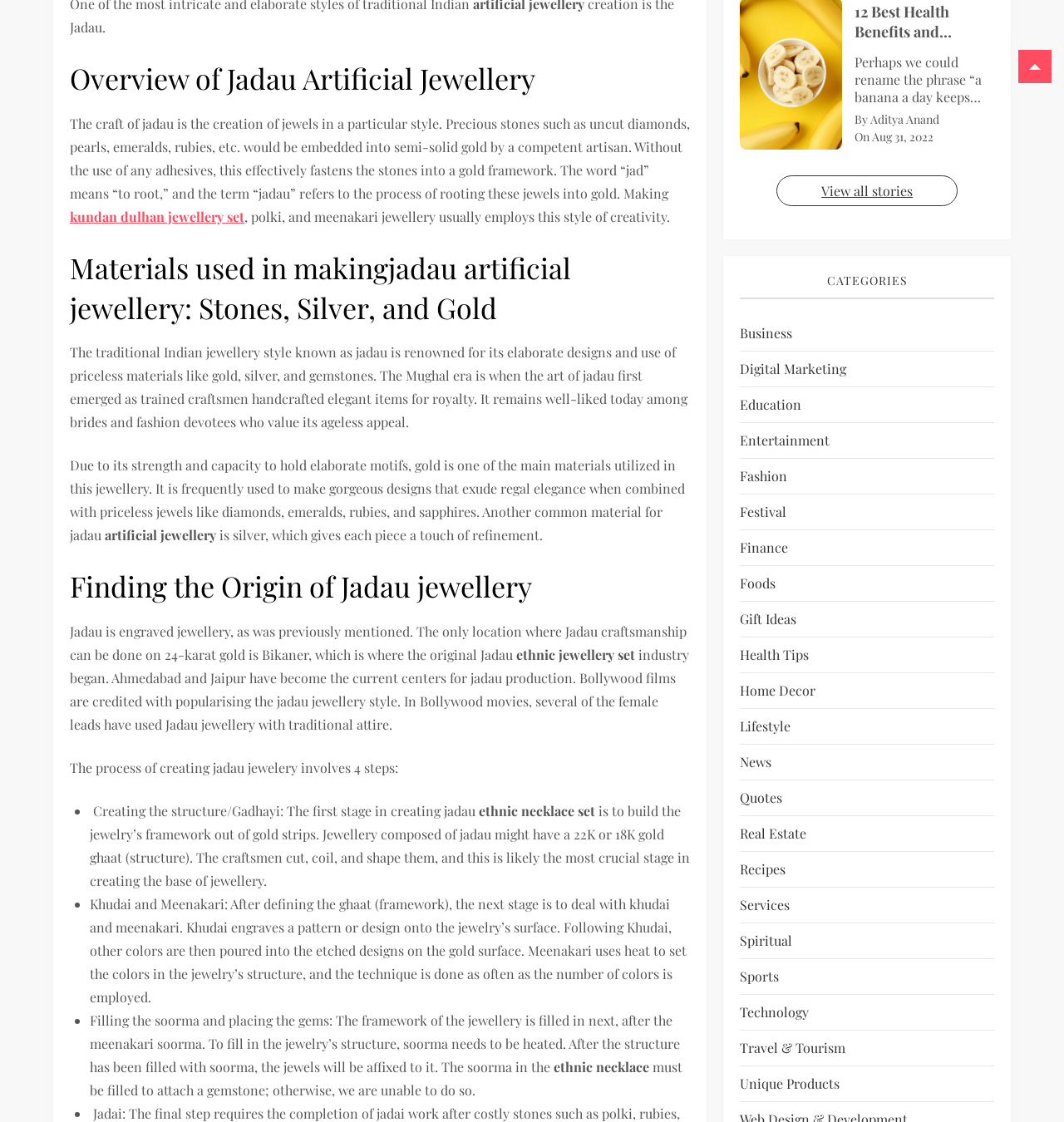Could you locate the bounding box coordinates for the section that should be clicked to accomplish this task: "Read the article by Aditya Anand".

[0.803, 0.1, 0.883, 0.114]